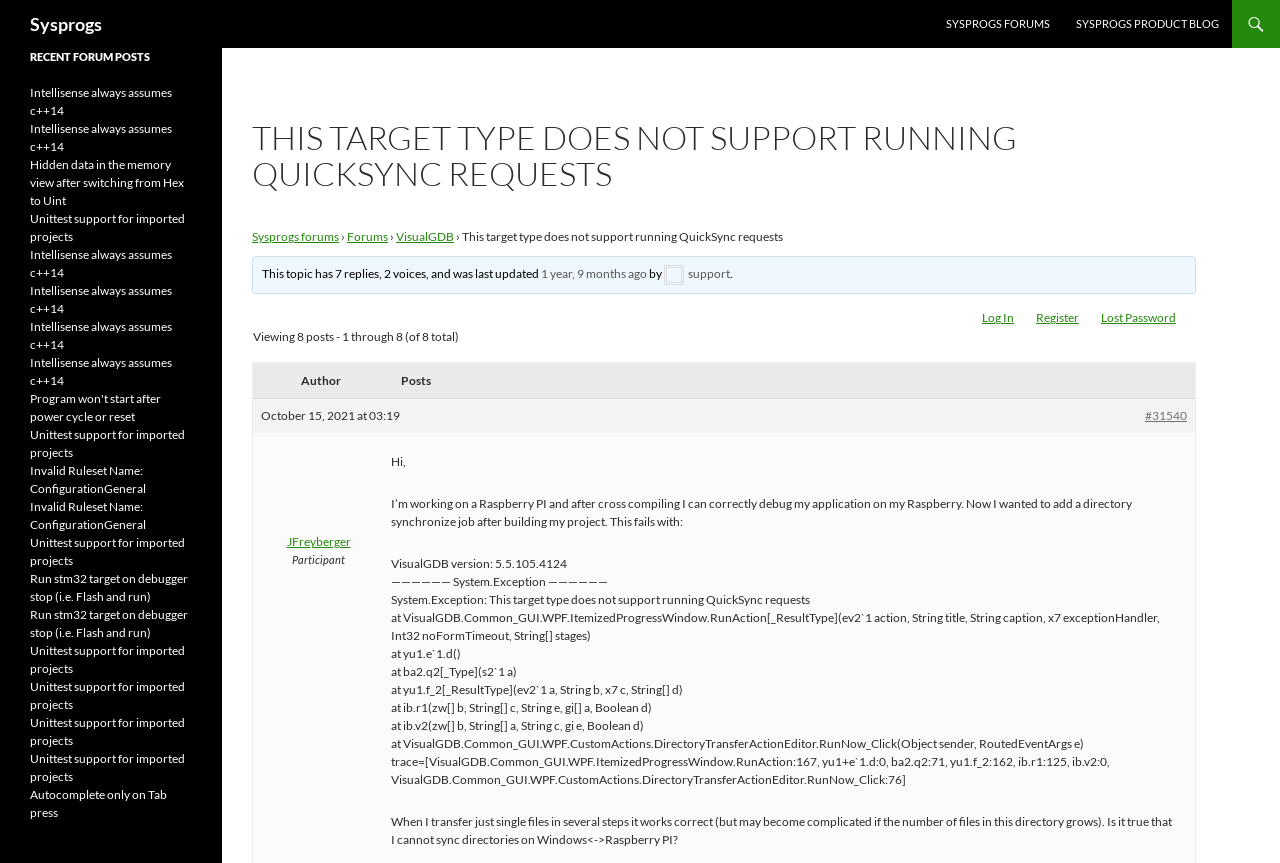Determine the bounding box for the UI element described here: "Invalid Ruleset Name: ConfigurationGeneral".

[0.023, 0.537, 0.114, 0.575]